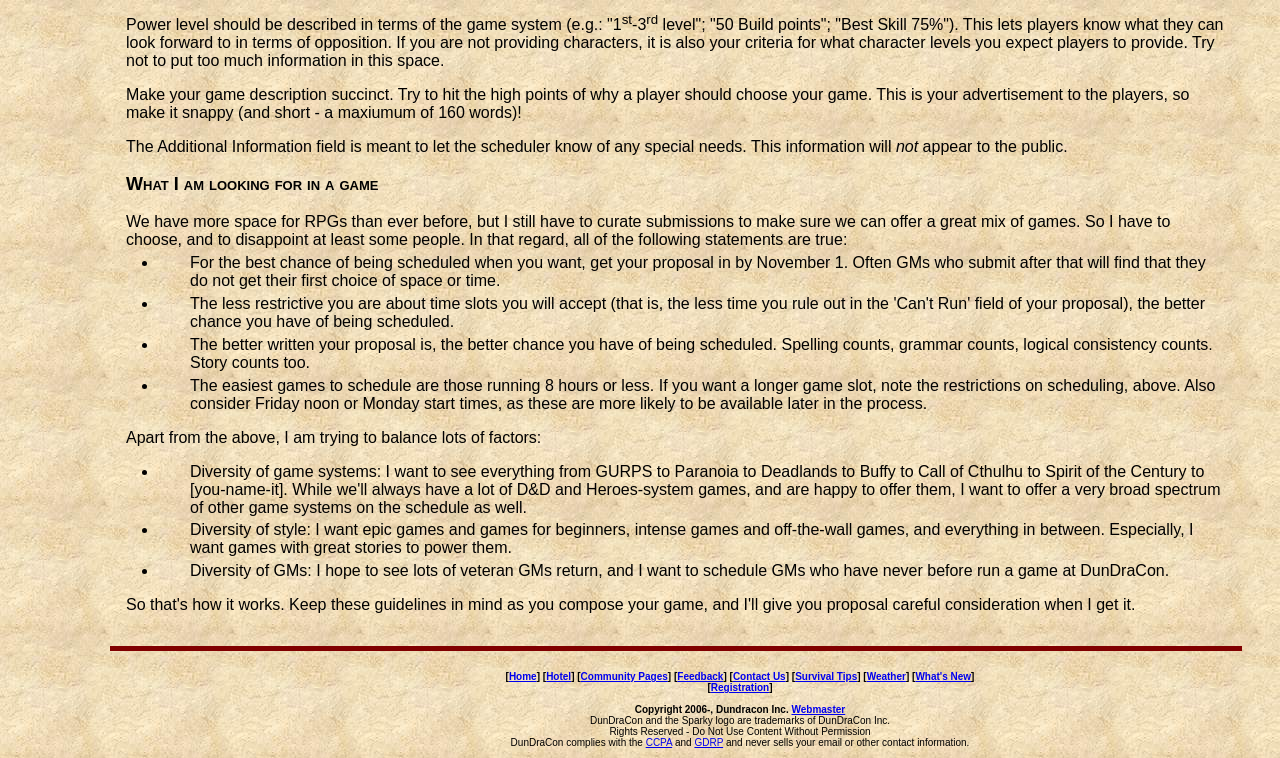Provide the bounding box coordinates for the UI element described in this sentence: "Survival Tips". The coordinates should be four float values between 0 and 1, i.e., [left, top, right, bottom].

[0.621, 0.885, 0.67, 0.9]